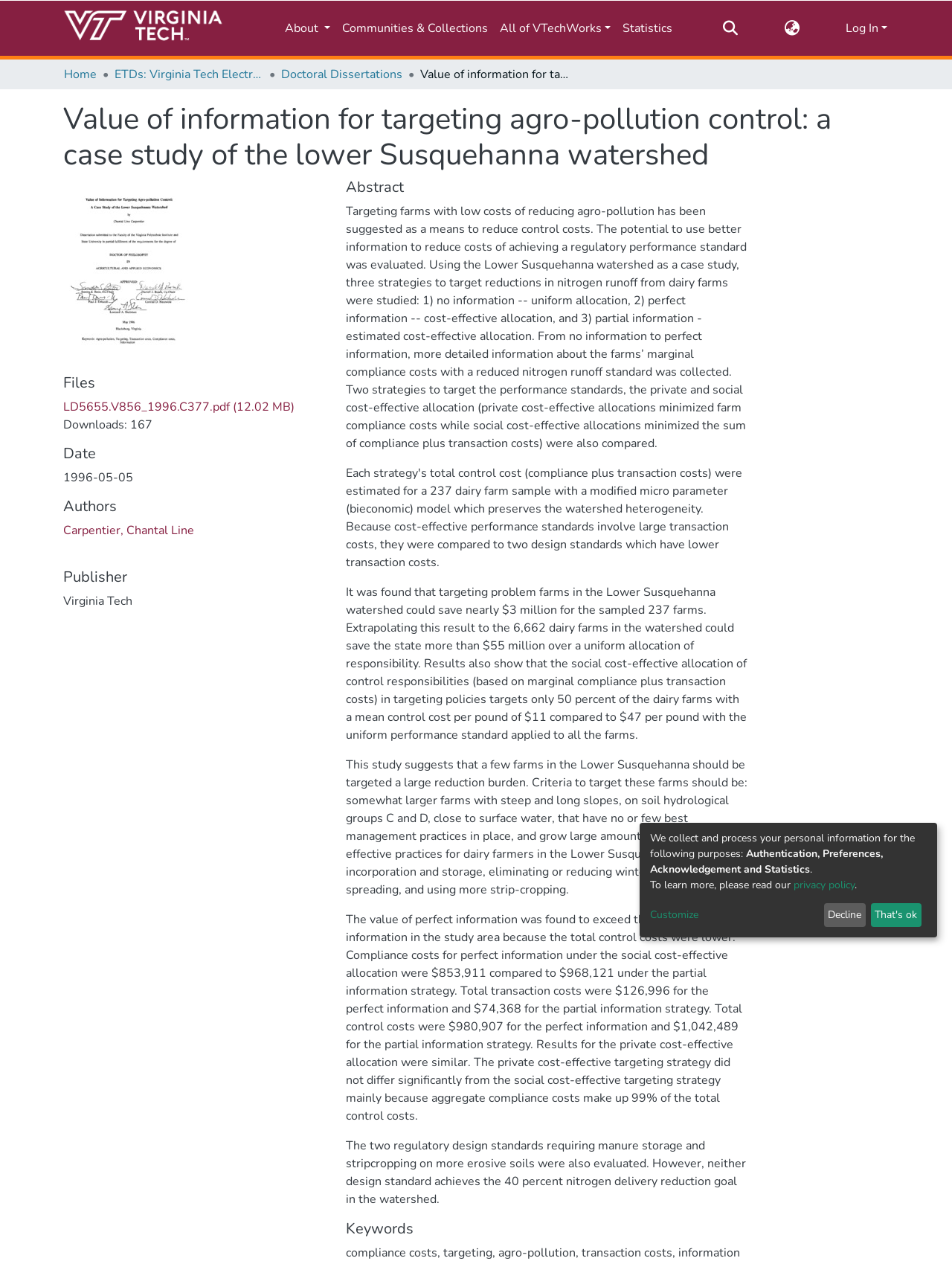Can you specify the bounding box coordinates of the area that needs to be clicked to fulfill the following instruction: "go to user profile"?

None